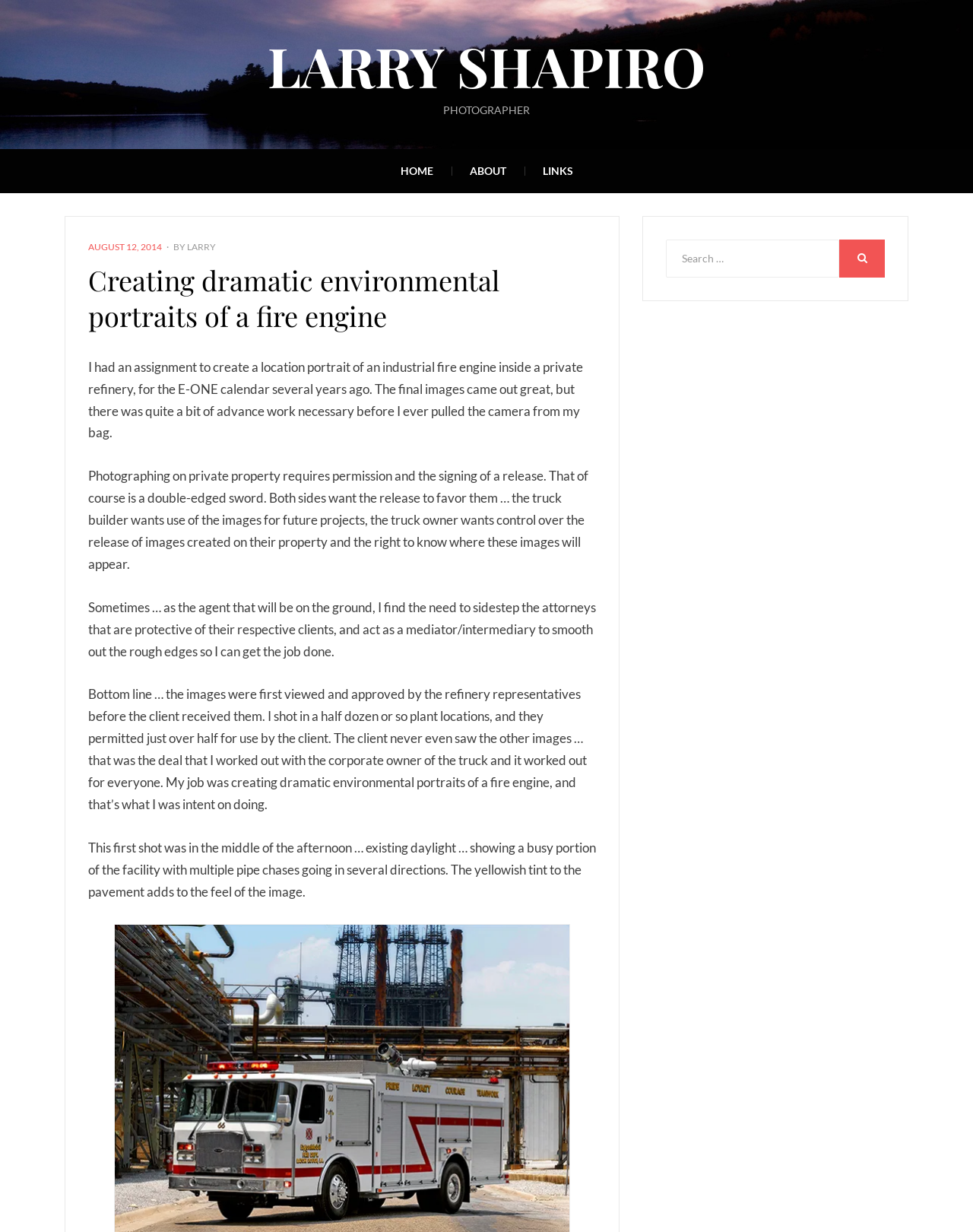Identify the bounding box for the element characterized by the following description: "Larry Shapiro".

[0.275, 0.023, 0.725, 0.083]